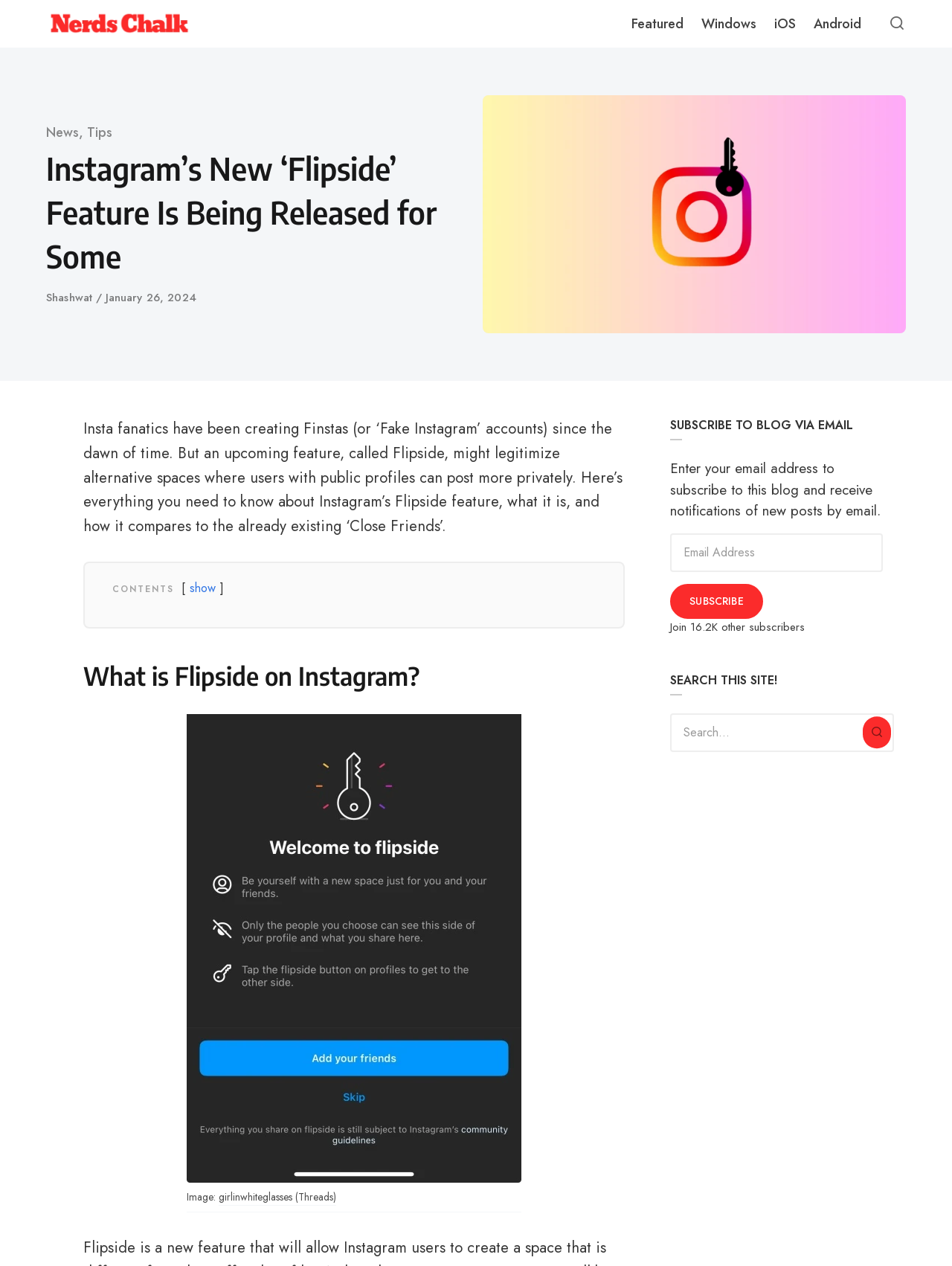Provide the bounding box coordinates of the HTML element described by the text: "name="s" placeholder="Search..."". The coordinates should be in the format [left, top, right, bottom] with values between 0 and 1.

[0.704, 0.563, 0.939, 0.594]